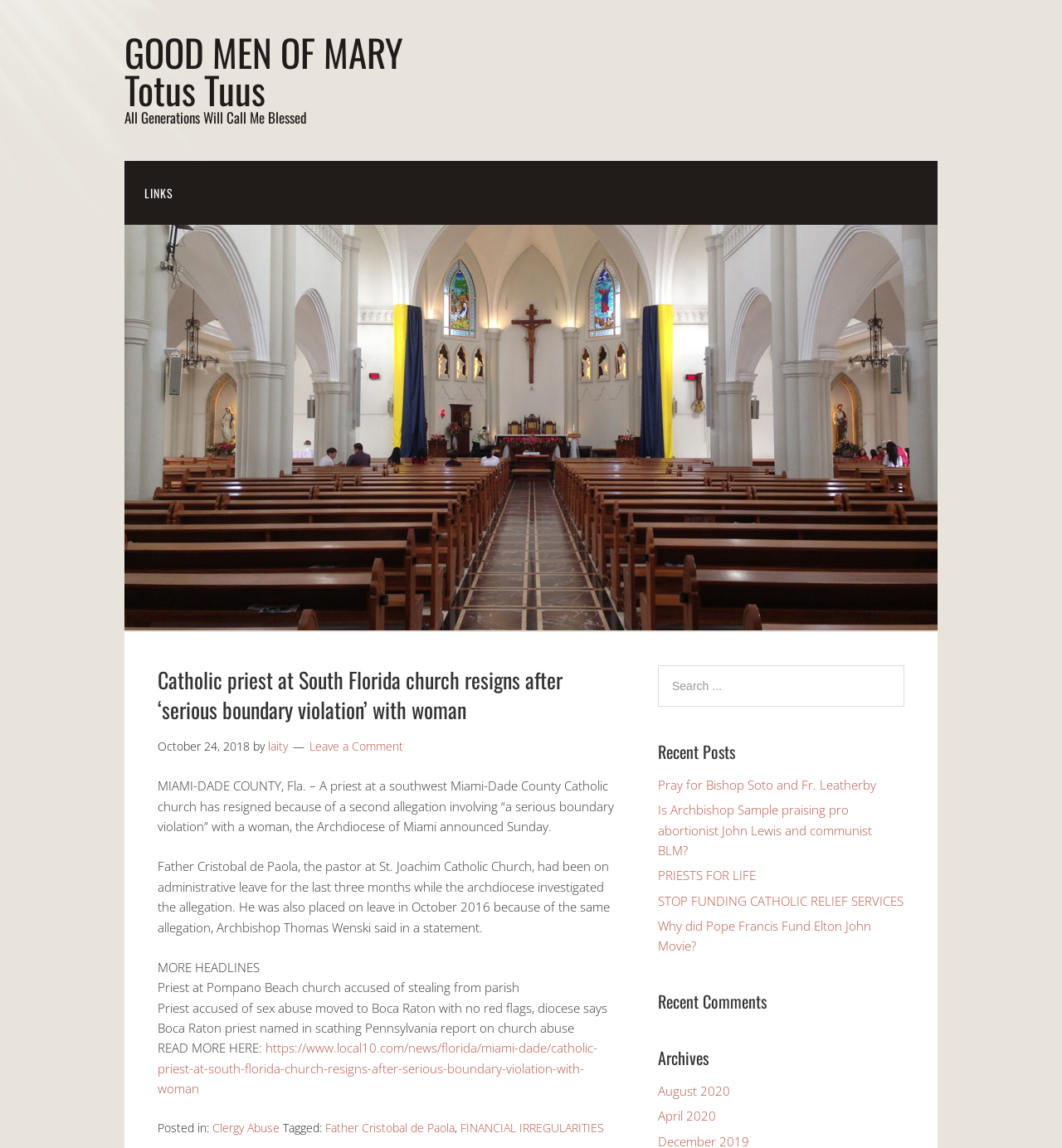Determine the bounding box of the UI component based on this description: "Leave a Comment". The bounding box coordinates should be four float values between 0 and 1, i.e., [left, top, right, bottom].

[0.291, 0.643, 0.38, 0.656]